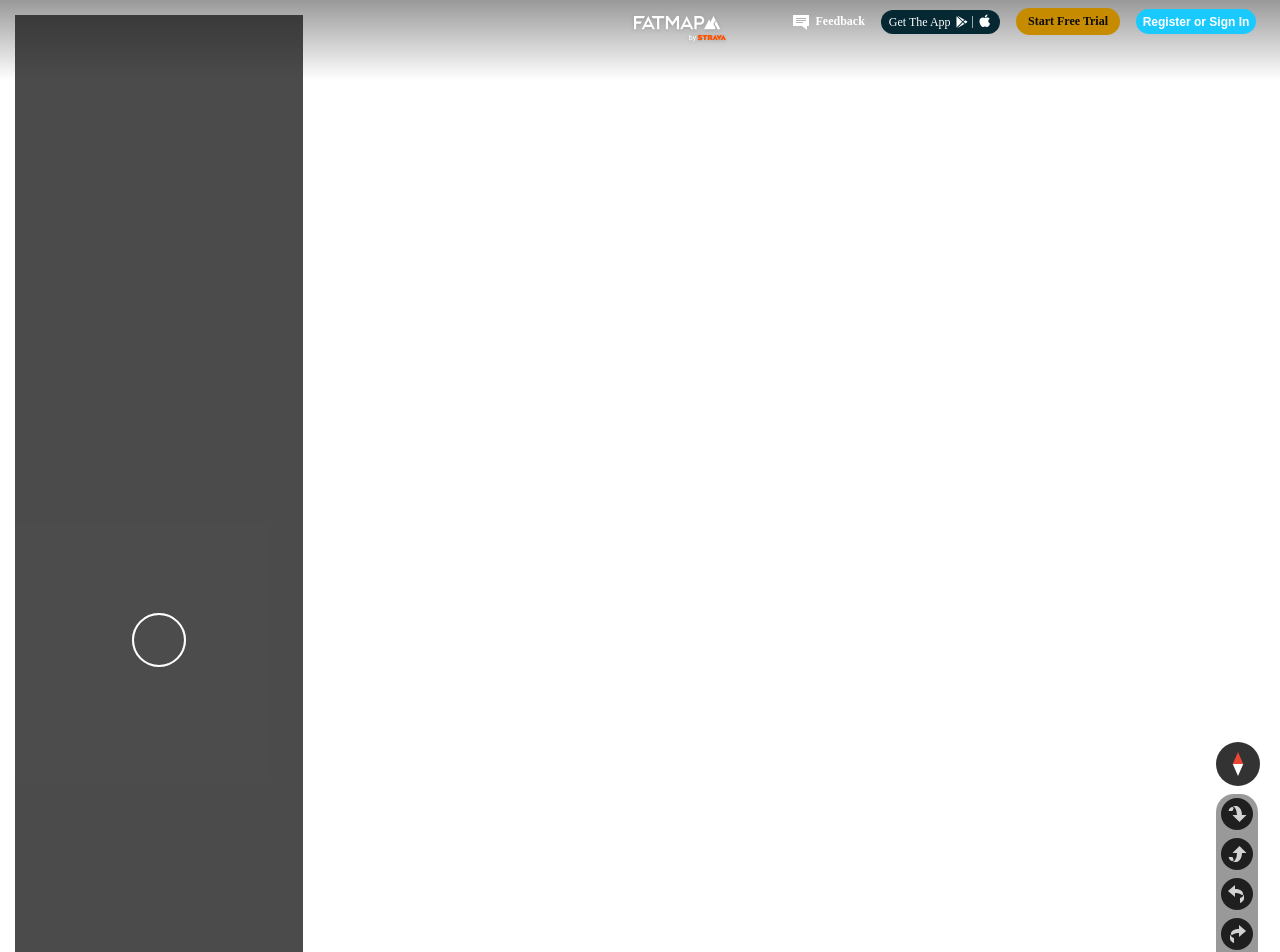Please find the bounding box coordinates of the element that you should click to achieve the following instruction: "Set the map north up". The coordinates should be presented as four float numbers between 0 and 1: [left, top, right, bottom].

[0.95, 0.779, 0.984, 0.826]